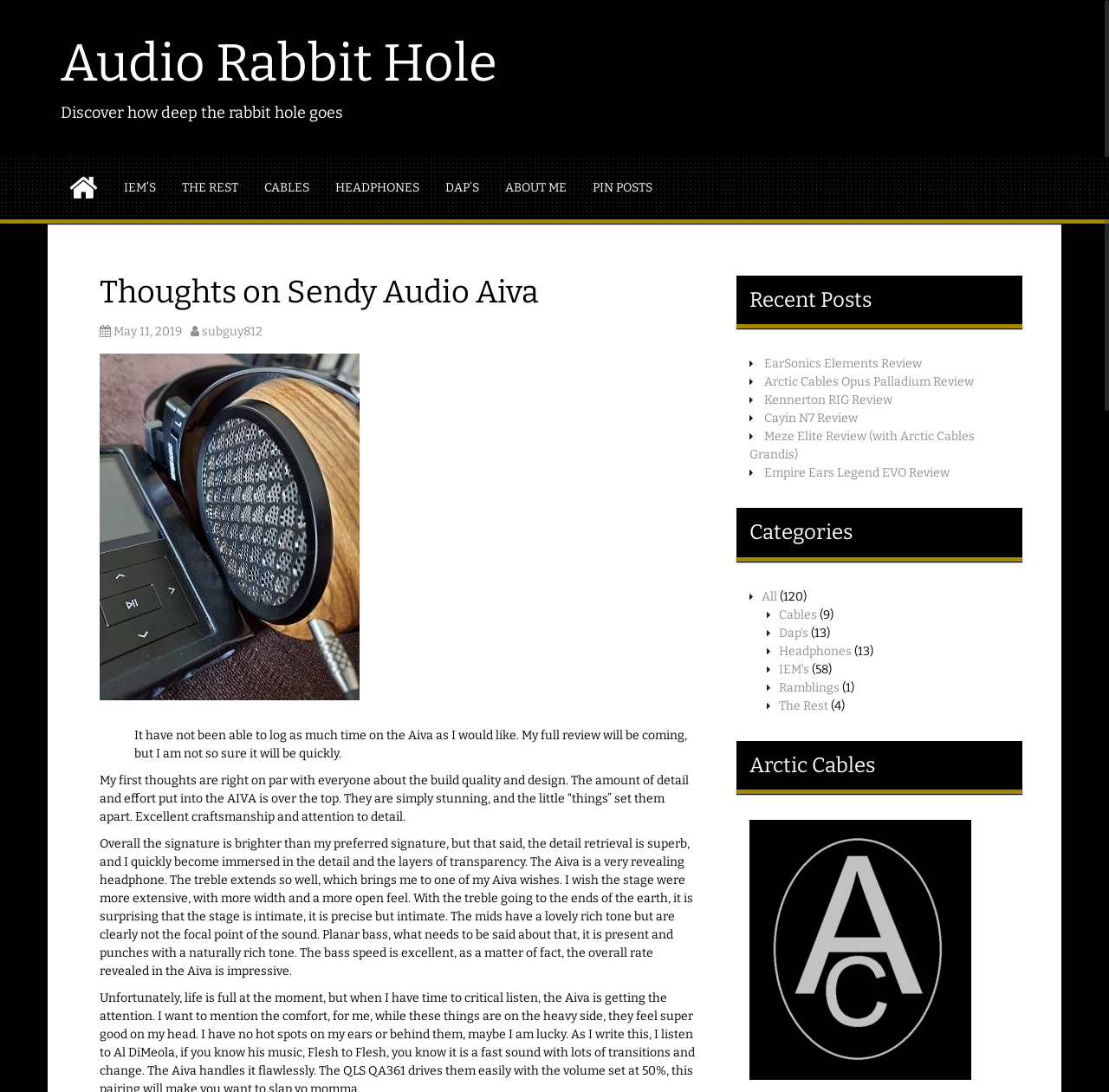Provide the bounding box coordinates for the UI element that is described by this text: "Pin Posts". The coordinates should be in the form of four float numbers between 0 and 1: [left, top, right, bottom].

[0.534, 0.163, 0.588, 0.18]